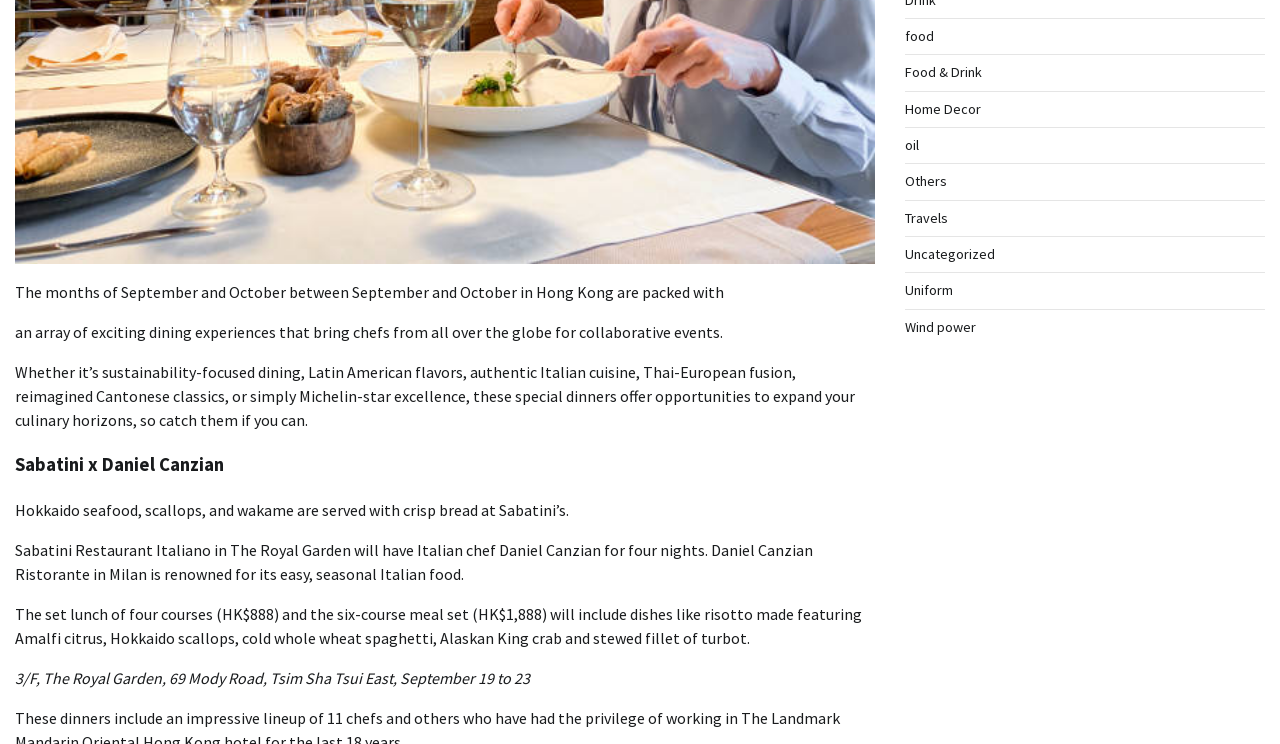Find the bounding box of the UI element described as follows: "Wind power".

[0.707, 0.427, 0.762, 0.451]